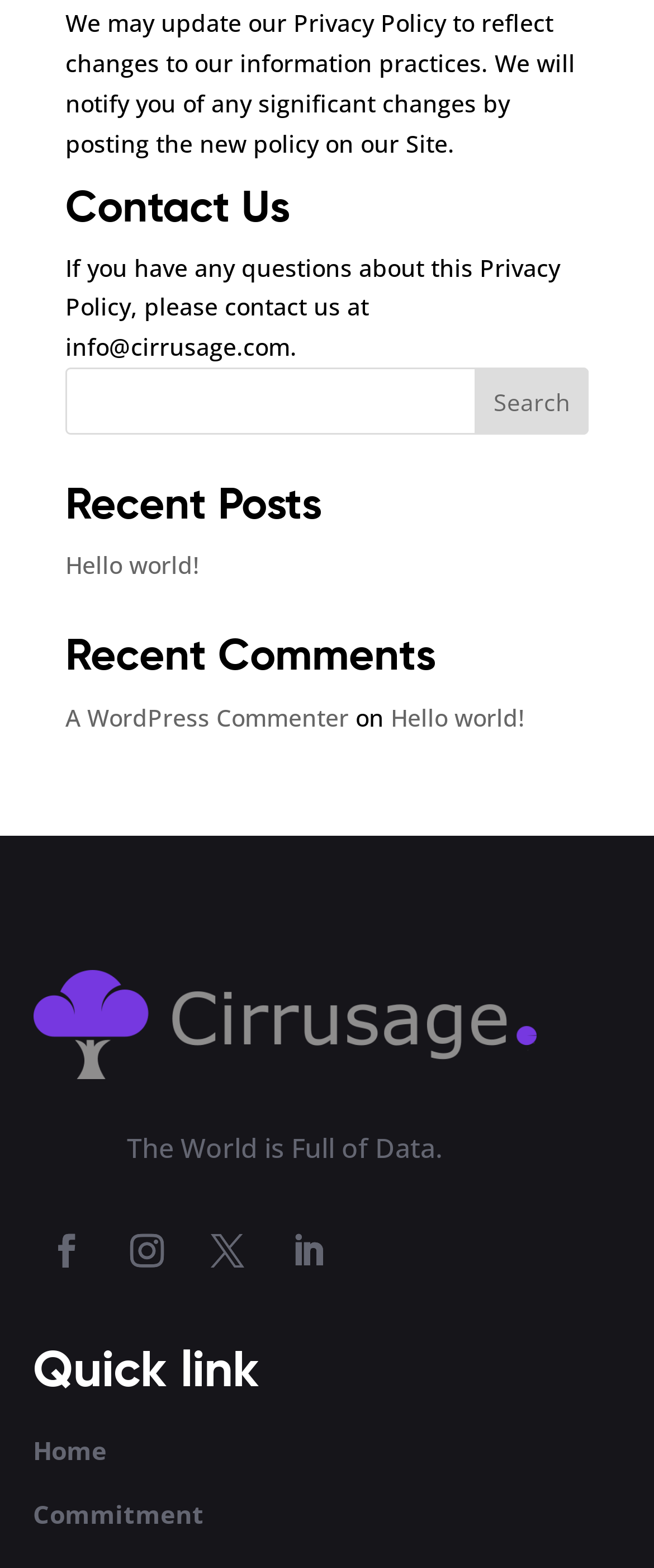Answer the question below with a single word or a brief phrase: 
What is the function of the icons at the bottom?

To link to social media